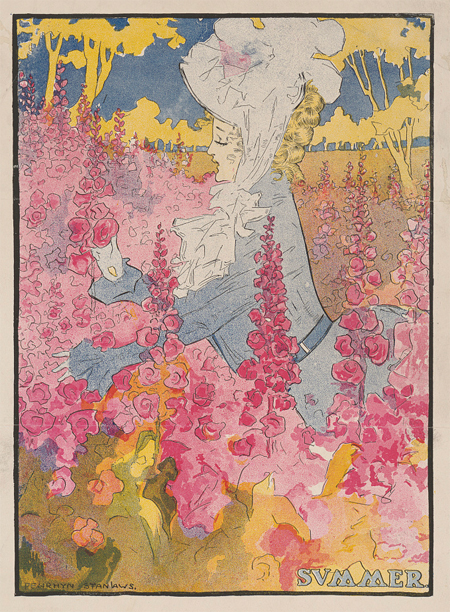Carefully examine the image and provide an in-depth answer to the question: What is written at the bottom right of the artwork?

According to the caption, the word 'SUMMER' is prominently displayed in a decorative font at the bottom right of the artwork, likely serving as the title of the piece.